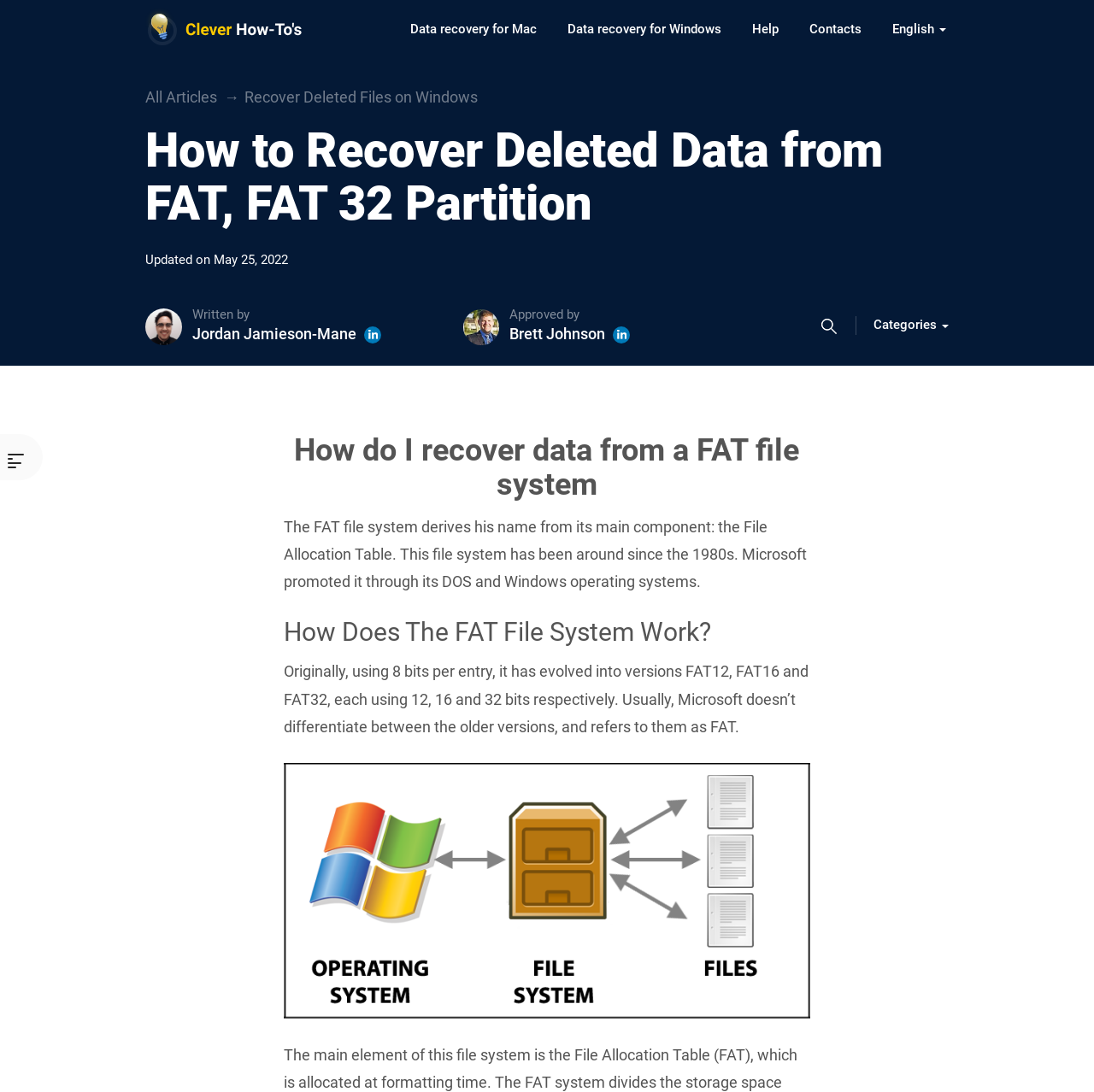Using details from the image, please answer the following question comprehensively:
What is the topic of this article?

Based on the webpage content, the topic of this article is FAT data recovery, which is evident from the heading 'How to Recover Deleted Data from FAT, FAT 32 Partition' and the text describing the FAT file system.